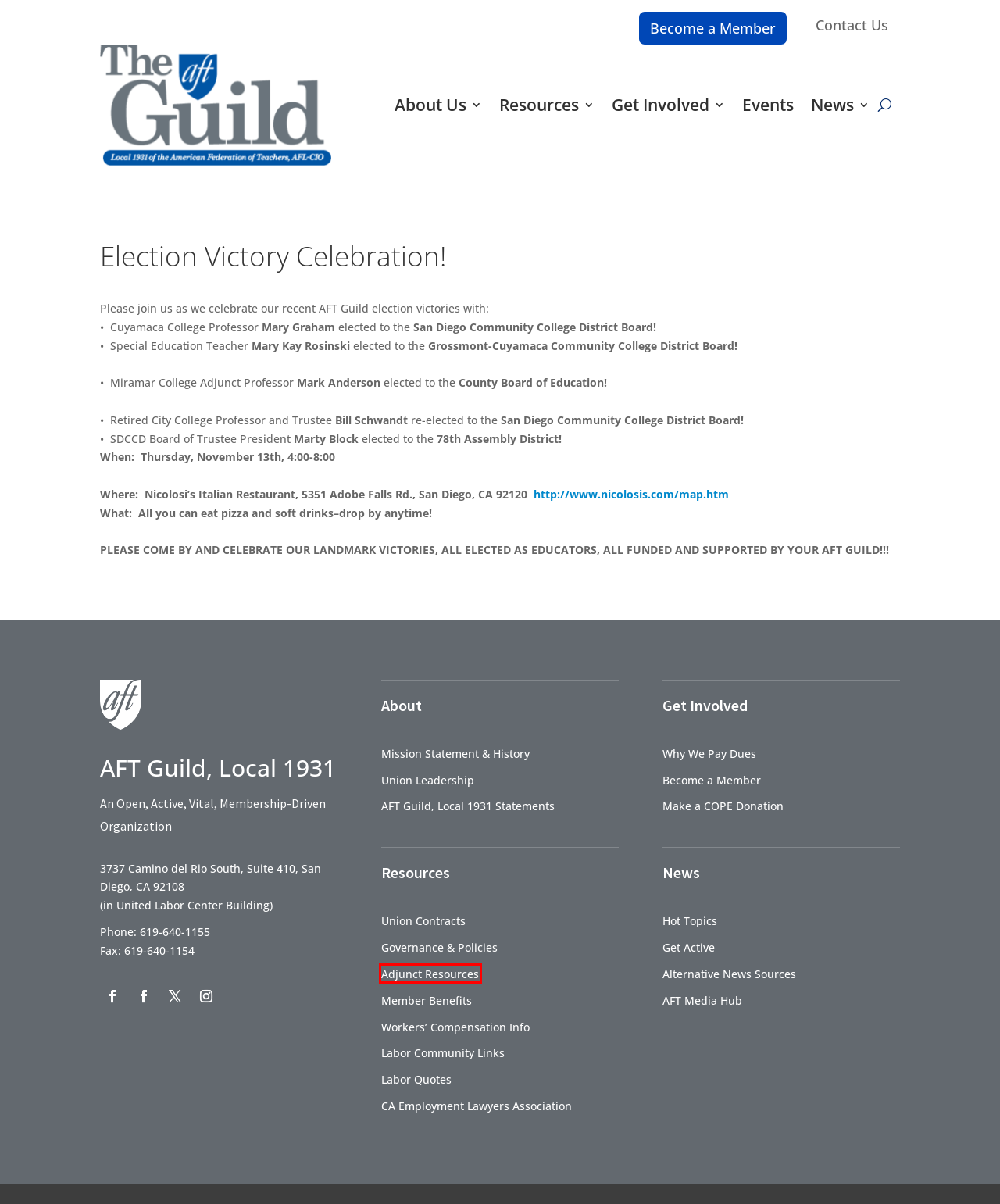Review the screenshot of a webpage that includes a red bounding box. Choose the most suitable webpage description that matches the new webpage after clicking the element within the red bounding box. Here are the candidates:
A. Donate - The AFT Guild
B. AFT Guild, Local 1931 Statements - The AFT Guild
C. Officers Archives - The AFT Guild
D. AFT Guild Local 1931 Application Membership | LeaderNet
E. Union Contracts Archives - The AFT Guild
F. AFT Media Hub - The AFT Guild
G. Get Benefits - The AFT Guild
H. Adjunct Resources - The AFT Guild

H